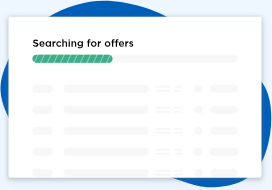What is the color of the progress bar?
Examine the image and provide an in-depth answer to the question.

The horizontal progress bar below the text is partially filled with a vibrant green color, showing advancement in the search activity.